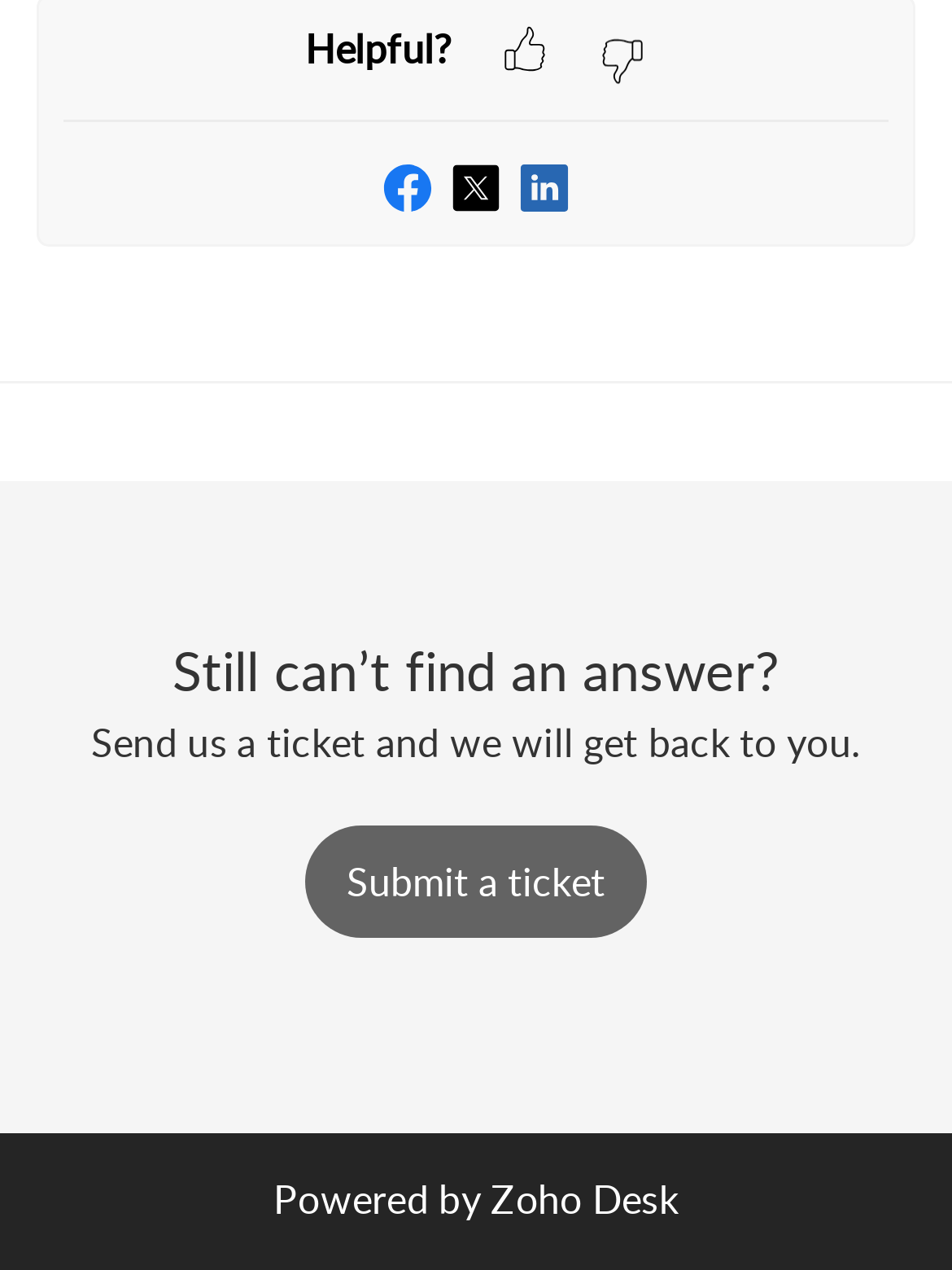Please provide a one-word or phrase answer to the question: 
What is the name of the software powering the webpage?

Zoho Desk